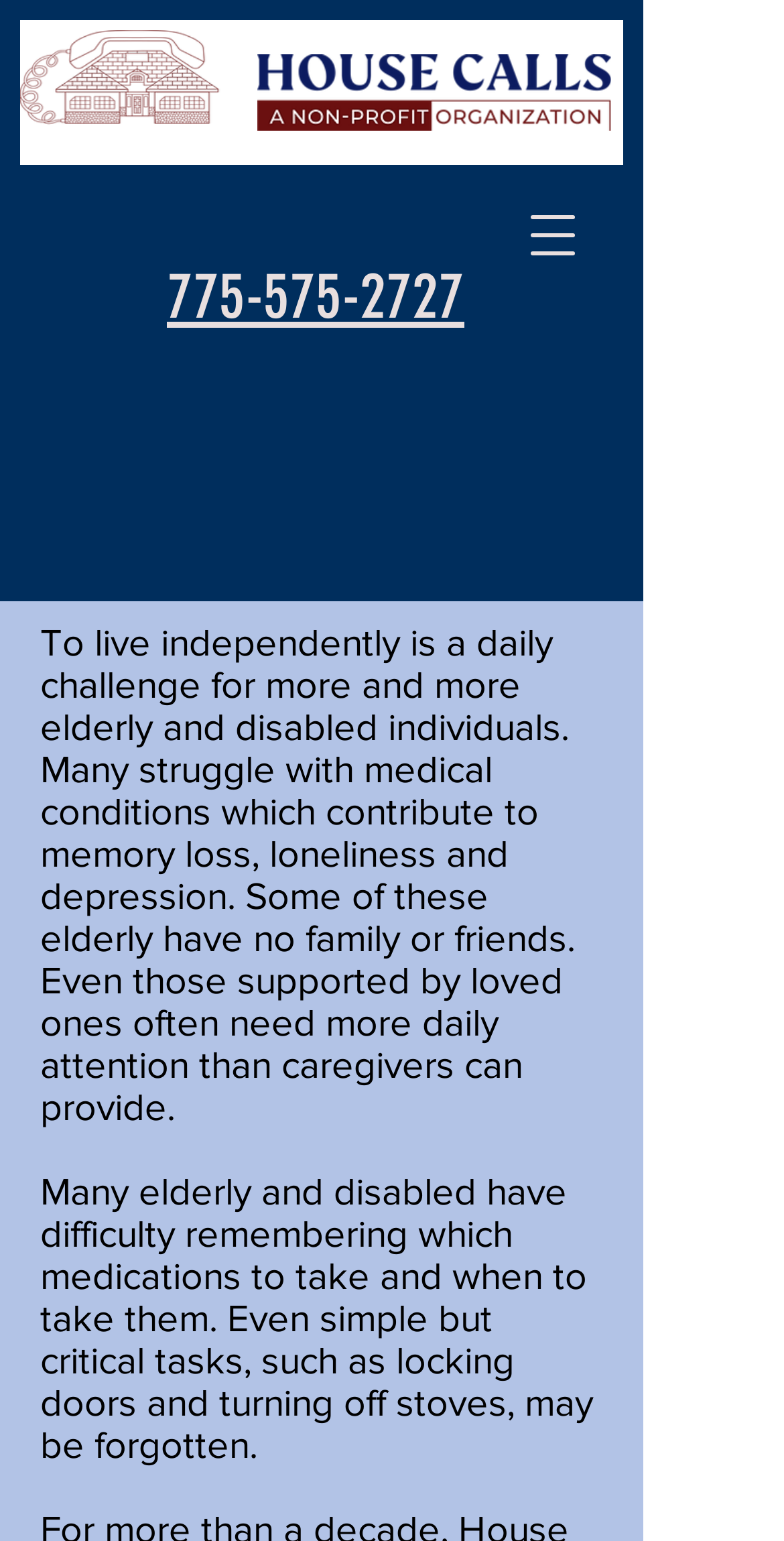Reply to the question with a brief word or phrase: What is the phone number on the webpage?

775-575-2727